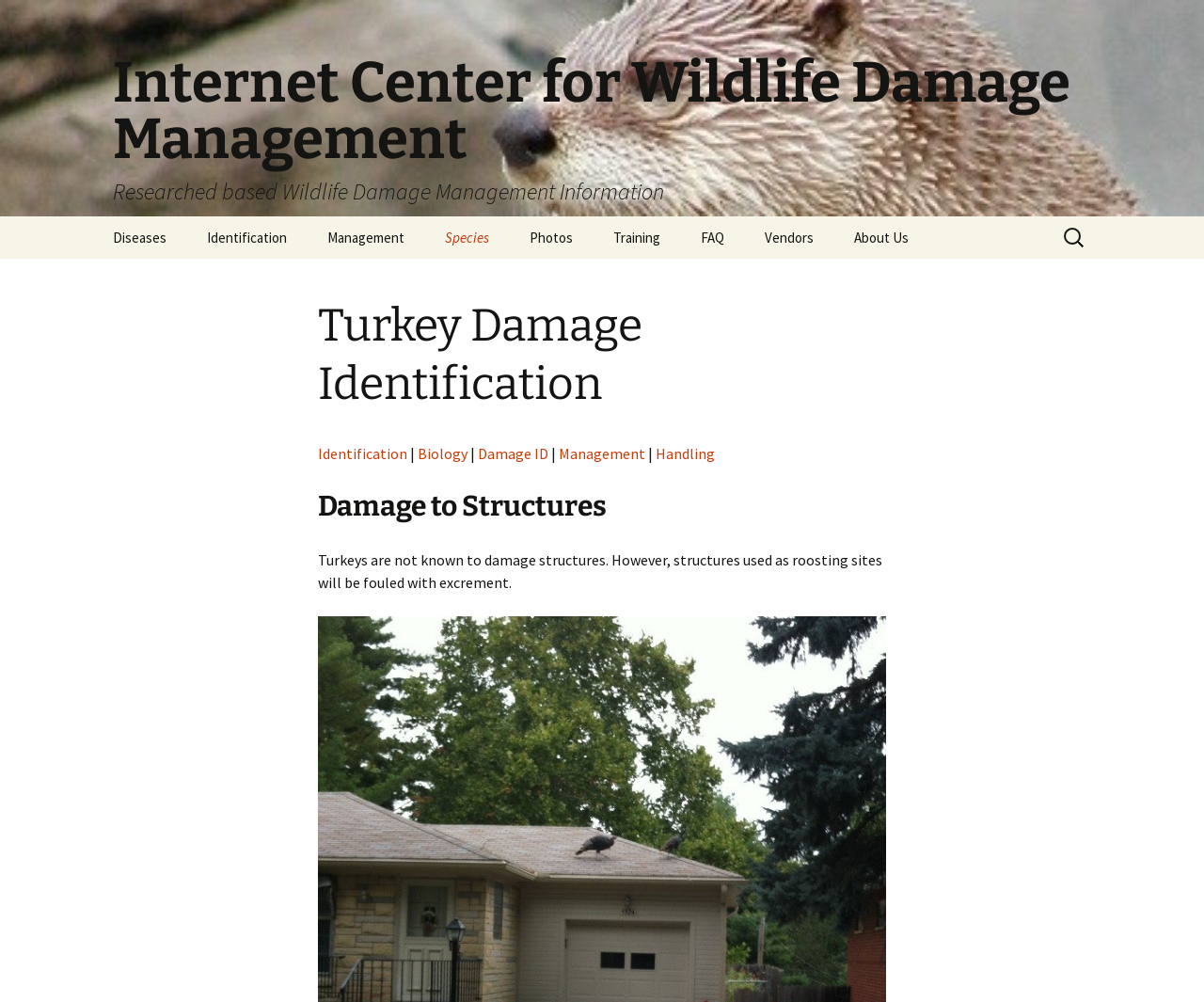Determine the bounding box coordinates of the region that needs to be clicked to achieve the task: "Learn about Feces".

[0.156, 0.258, 0.312, 0.3]